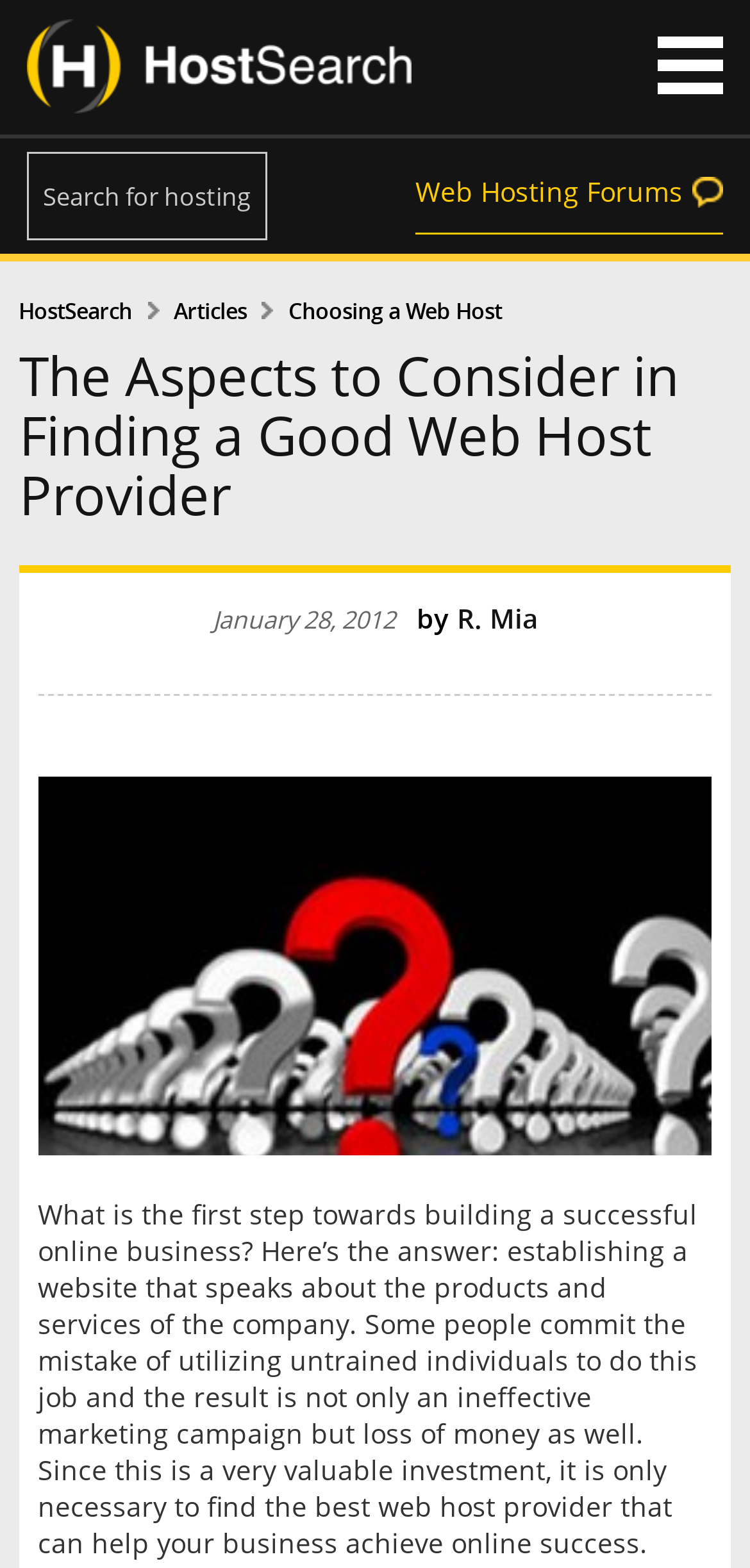Summarize the webpage with intricate details.

The webpage is about finding a good web host provider, with a prominent image at the top left corner featuring the logo "HostSearch.com - helping you find a home for your web site". Below the image, there is a search box with a placeholder text "Search for hosting providers and more...". 

To the right of the search box, there is a link to "Web Hosting Forums". Above these elements, there are four links aligned horizontally, including "HostSearch", "Articles", "Choosing a Web Host", and others. 

The main content of the webpage is headed by a title "The Aspects to Consider in Finding a Good Web Host Provider", which is followed by a date "January 28, 2012" and an author "R. Mia". 

Below the title, there is a large image that takes up most of the page, with a descriptive text "The Aspects to Consider in Finding a Good Web Host Provider". 

The main article starts below the image, discussing the importance of finding a good web host provider for online business success. The article explains that establishing a website is the first step towards building a successful online business and that finding the best web host provider is crucial for achieving online success.